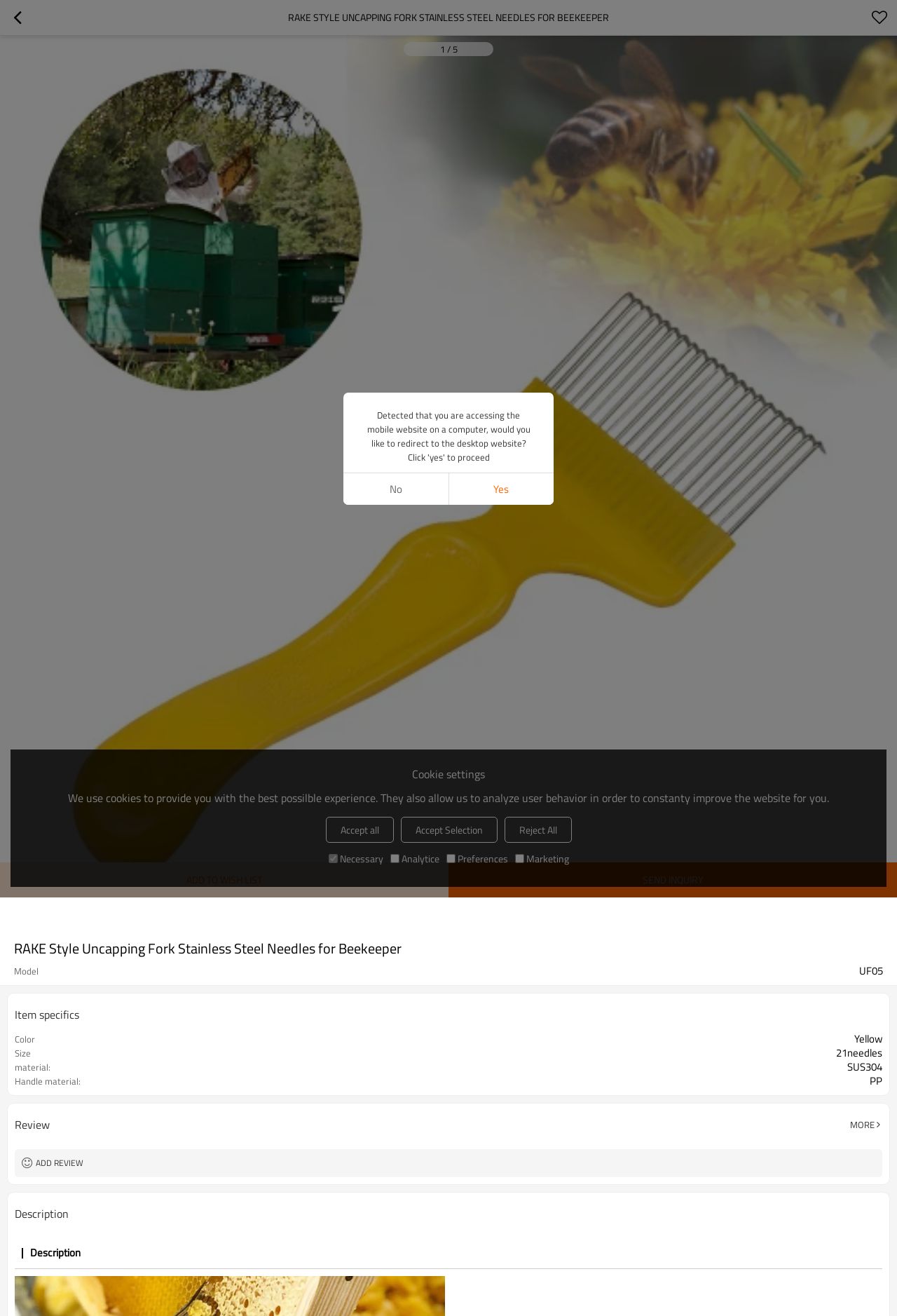Please determine the heading text of this webpage.

RAKE Style Uncapping Fork Stainless Steel Needles for Beekeeper